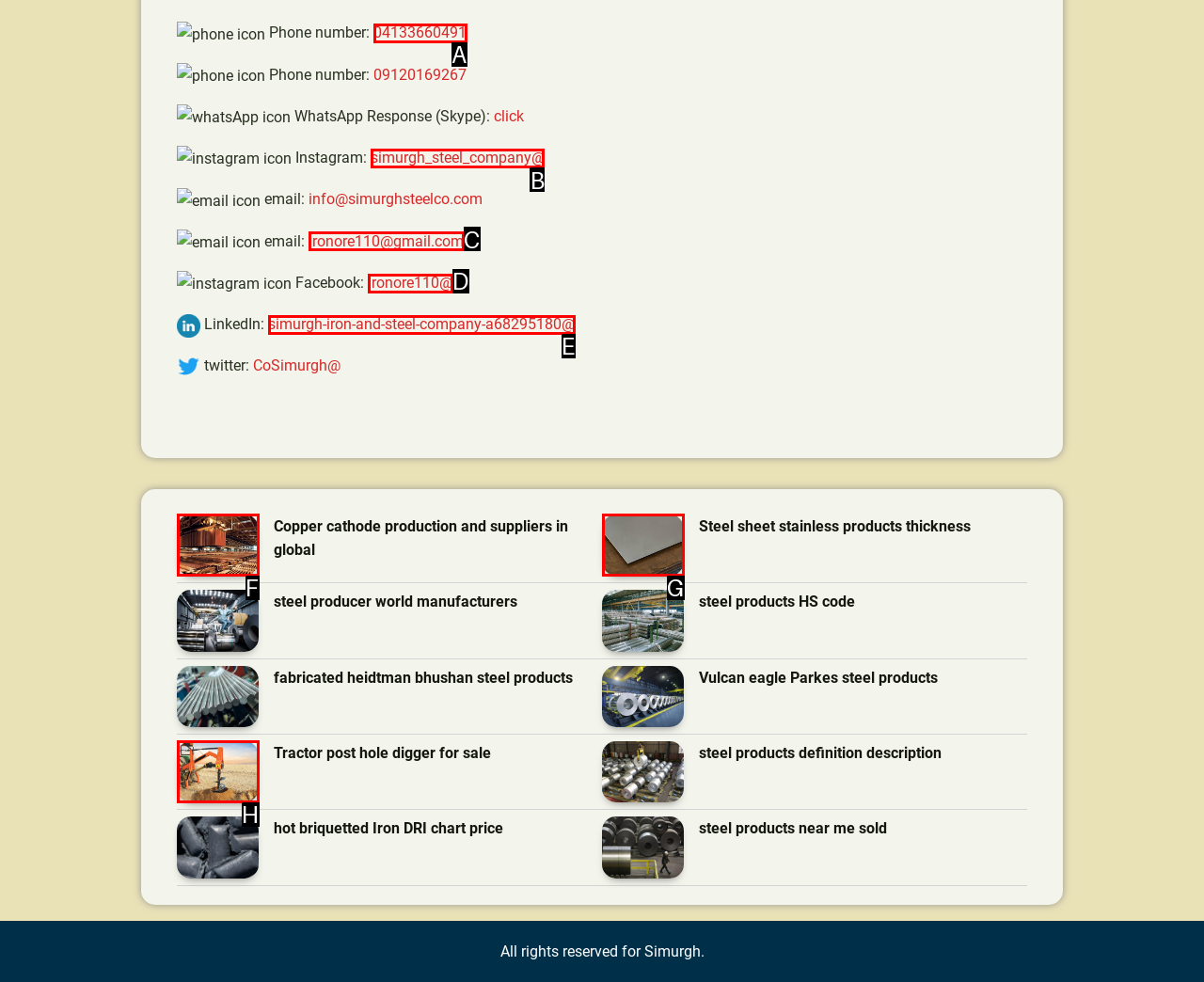Select the correct UI element to complete the task: Visit the Instagram page
Please provide the letter of the chosen option.

B